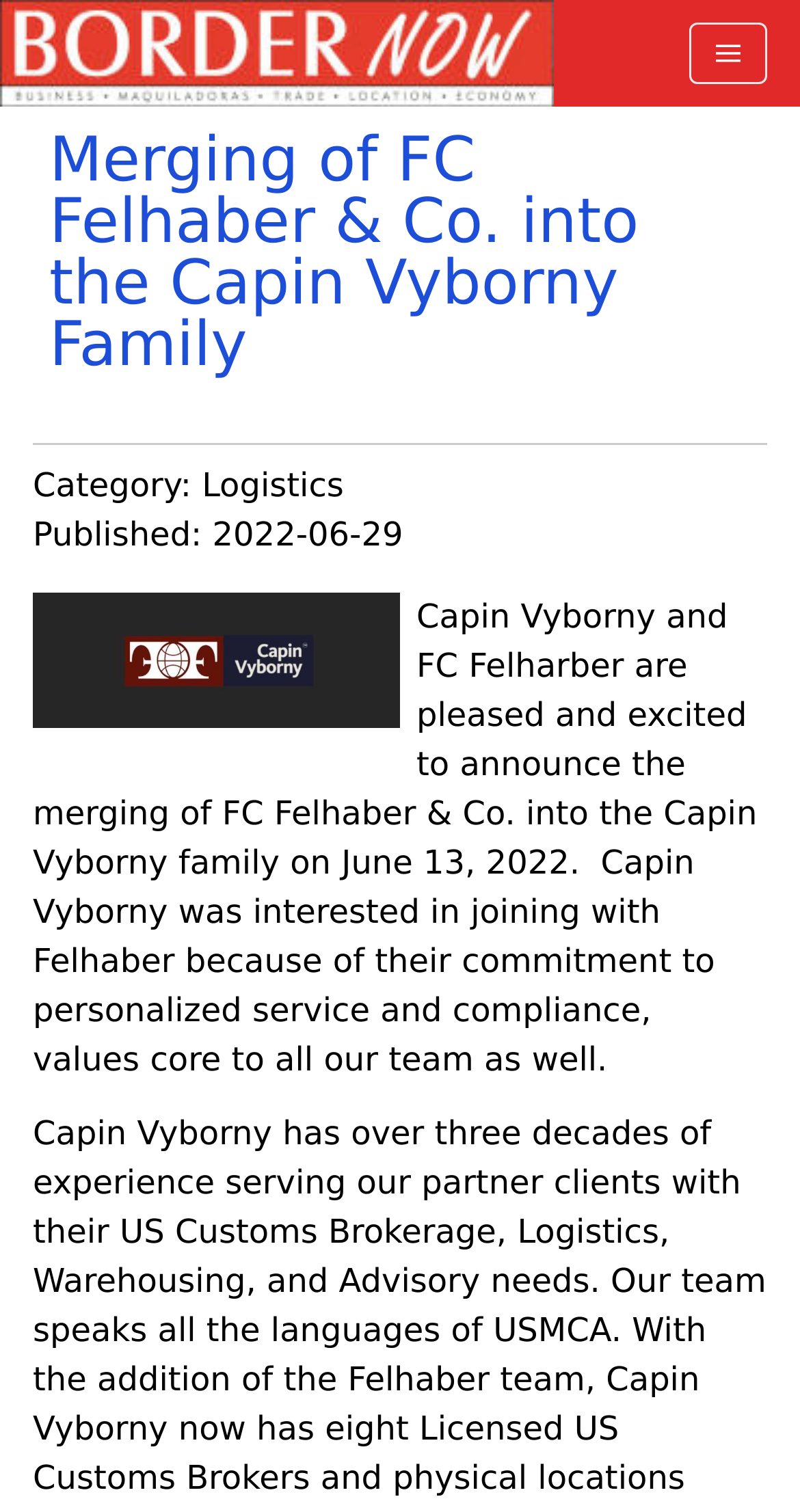What is the category of this article? Examine the screenshot and reply using just one word or a brief phrase.

Logistics